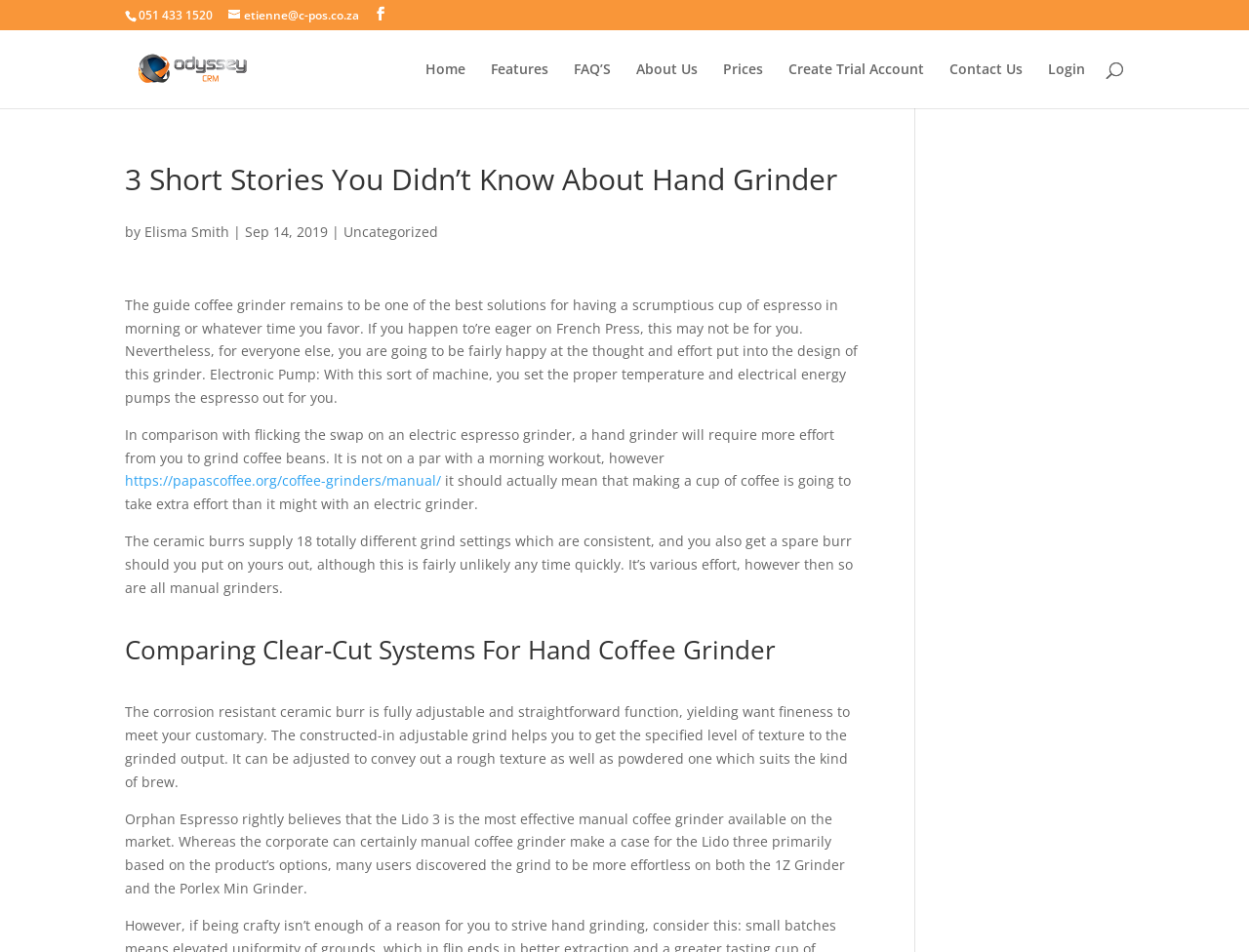How many grind settings does the ceramic burr provide?
Use the image to give a comprehensive and detailed response to the question.

The number of grind settings can be found in the static text element with coordinates [0.1, 0.558, 0.683, 0.627], which describes the features of the hand grinder.